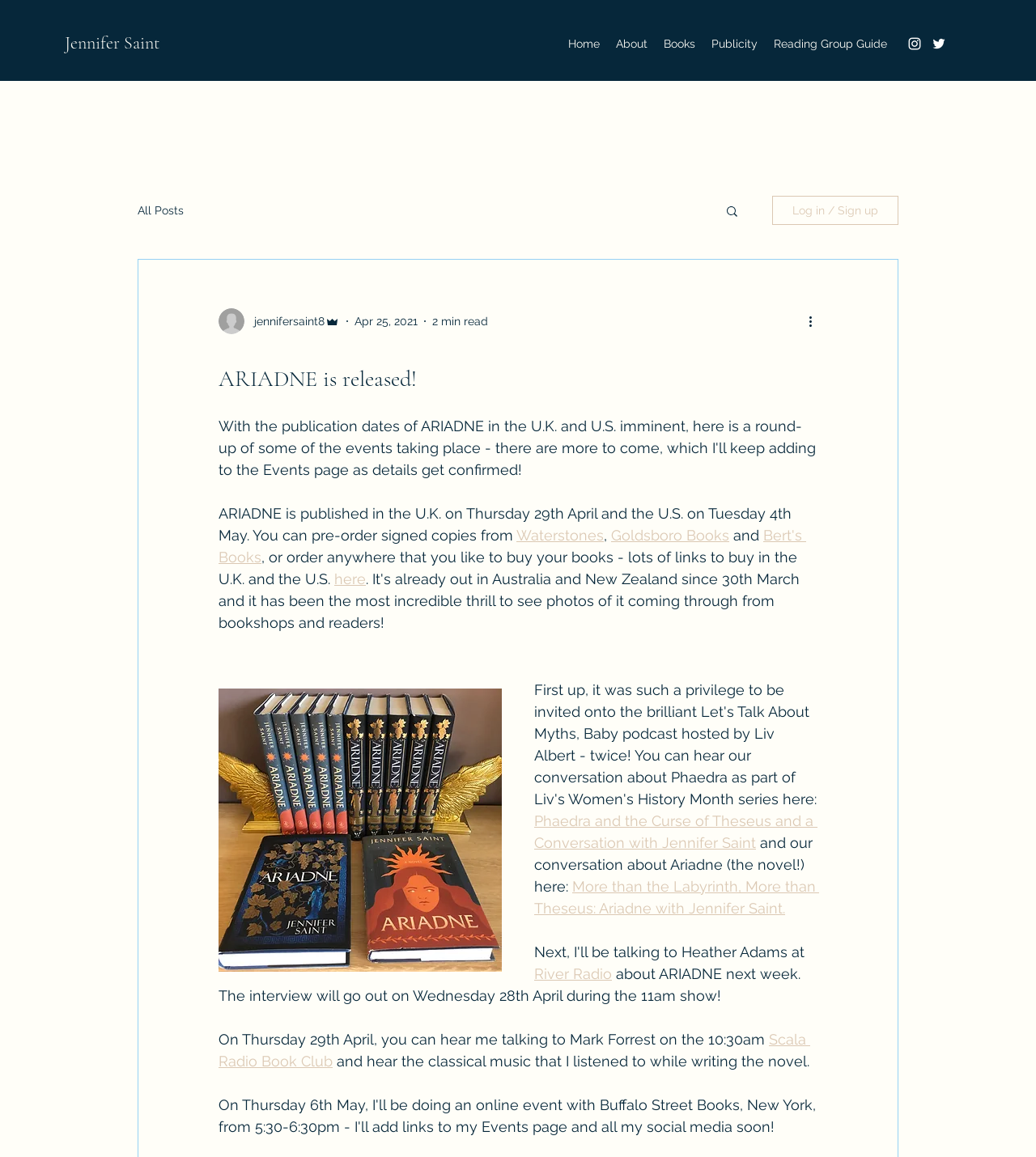Please respond in a single word or phrase: 
How many social media links are available?

2